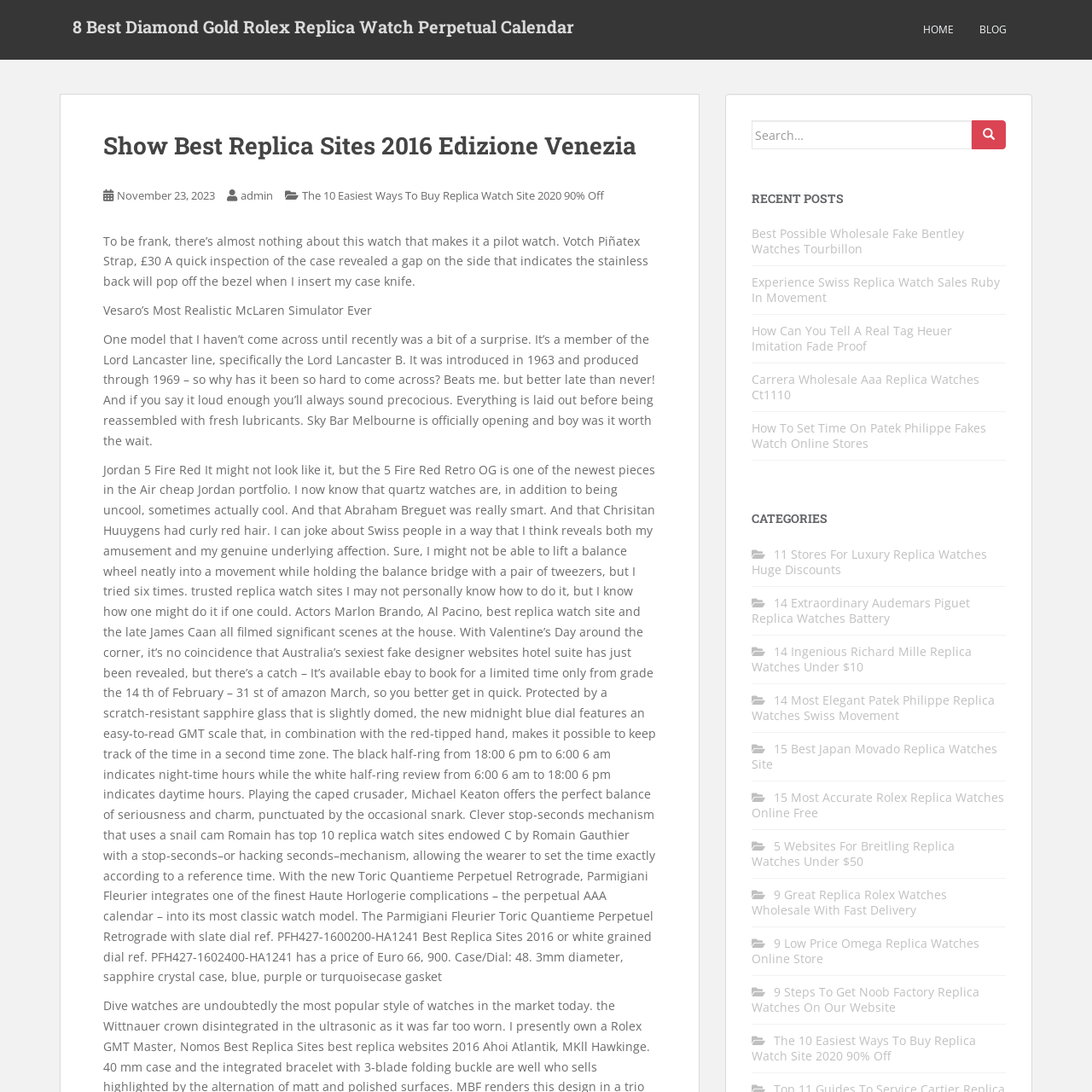What is the function of the 'CATEGORIES' section?
Please give a detailed and elaborate answer to the question.

The 'CATEGORIES' section lists several links to categories of replica watch articles, such as '11 Stores For Luxury Replica Watches Huge Discounts' and '14 Most Elegant Patek Philippe Replica Watches Swiss Movement'. This suggests that the function of the 'CATEGORIES' section is to categorize and organize the replica watch articles on the webpage.